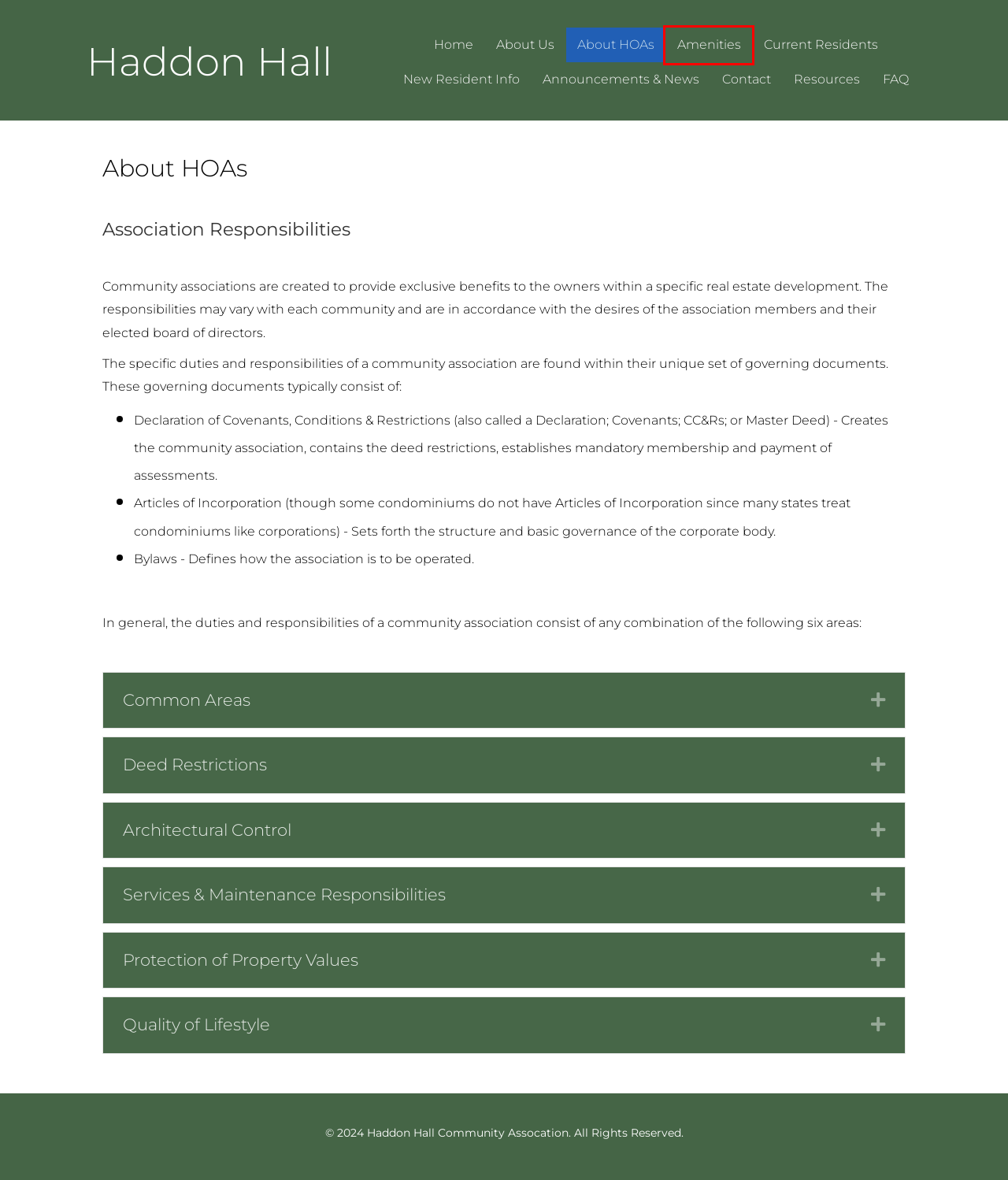Consider the screenshot of a webpage with a red bounding box and select the webpage description that best describes the new page that appears after clicking the element inside the red box. Here are the candidates:
A. FAQ - Haddon Hall Community Assocation
B. Home - Haddon Hall Community Assocation
C. New Resident Info - Haddon Hall Community Assocation
D. Contact - Haddon Hall Community Assocation
E. TownSq
F. Announcements & News - Haddon Hall Community Assocation
G. Resources - Haddon Hall Community Assocation
H. Amenities - Haddon Hall Community Assocation

H